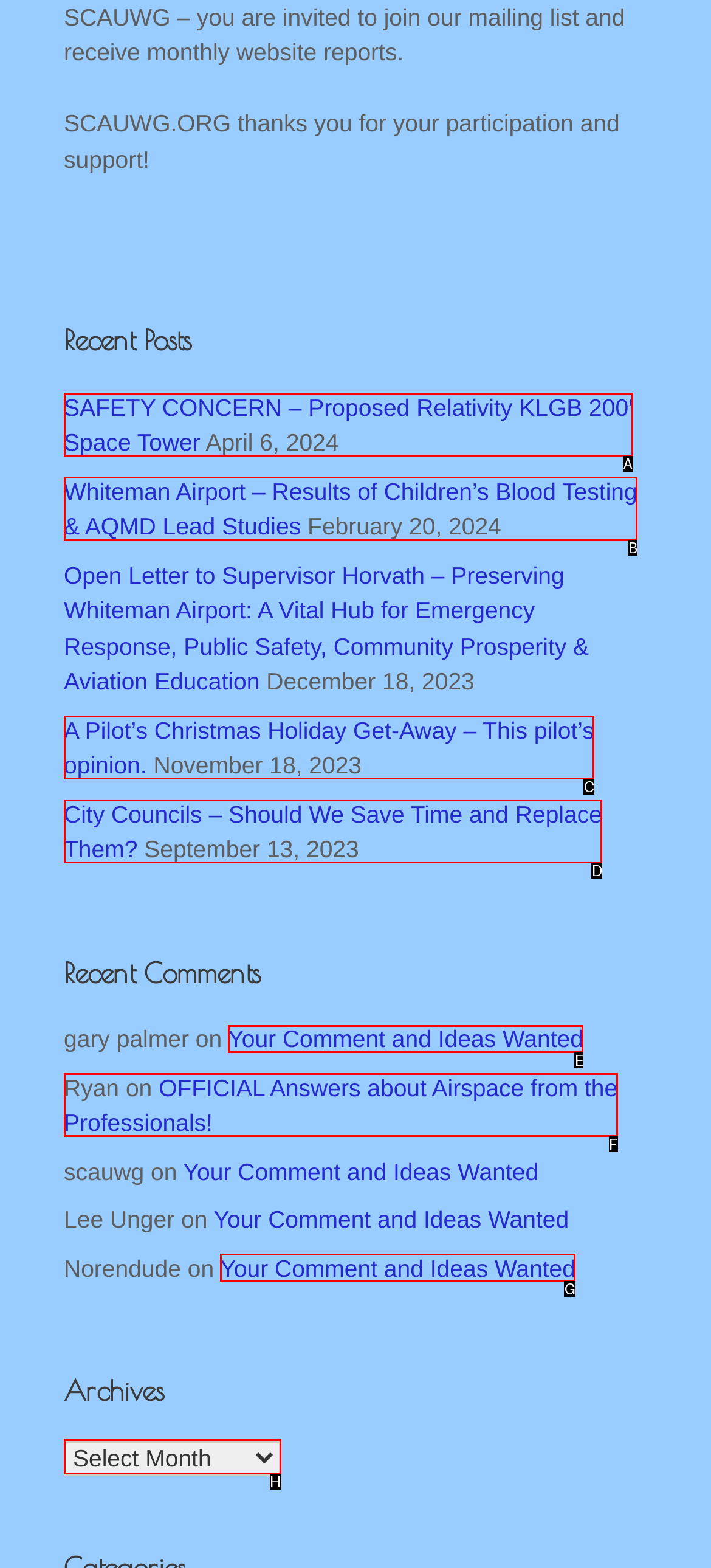Determine the right option to click to perform this task: Select archives
Answer with the correct letter from the given choices directly.

H